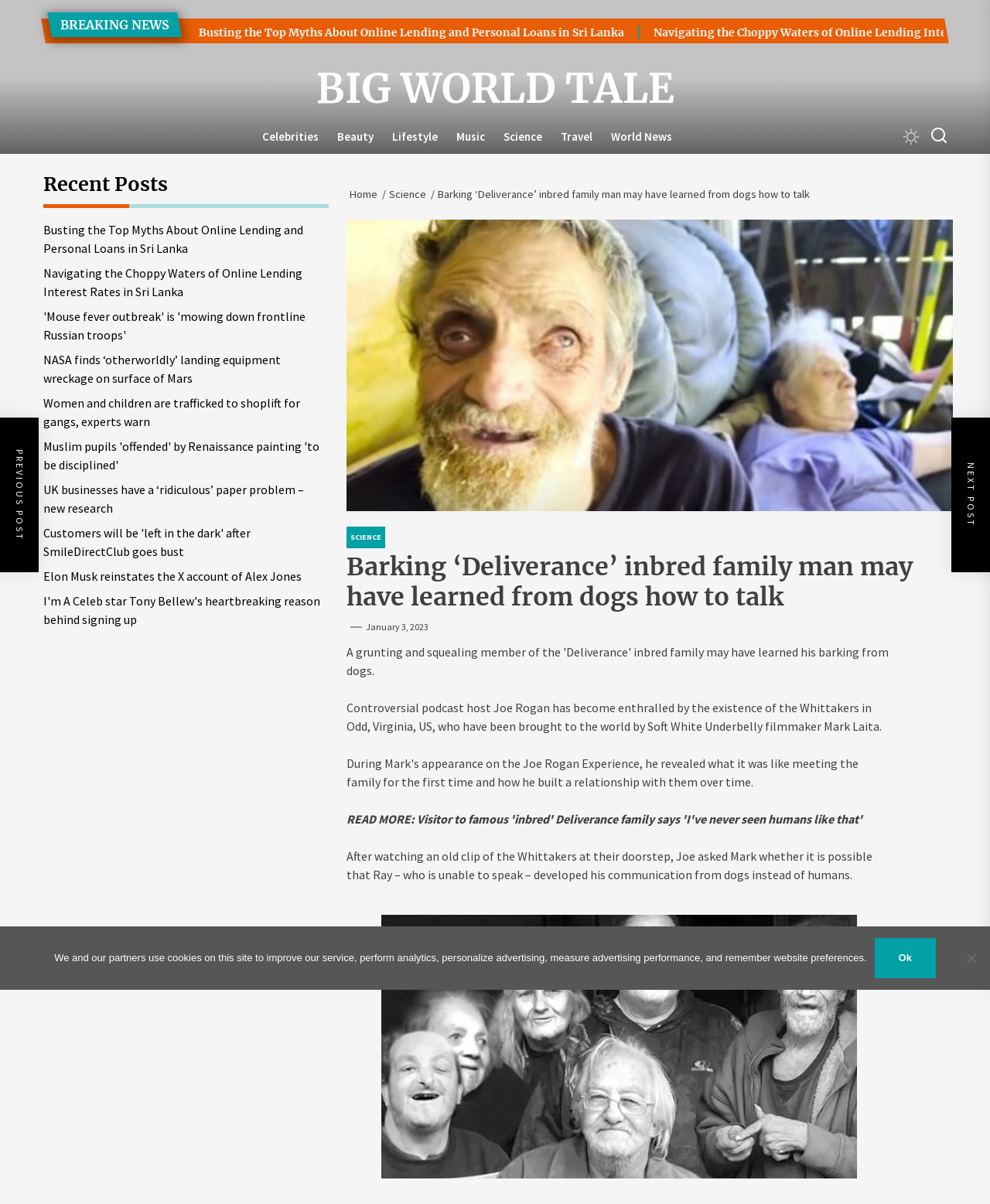Analyze the image and deliver a detailed answer to the question: What is the category of the current article?

I determined the category of the current article by looking at the breadcrumbs navigation section, which shows the hierarchy of the current page. The last item in the breadcrumbs is 'Barking ‘Deliverance’ inbred family man may have learned from dogs how to talk', which is under the category 'Science'.